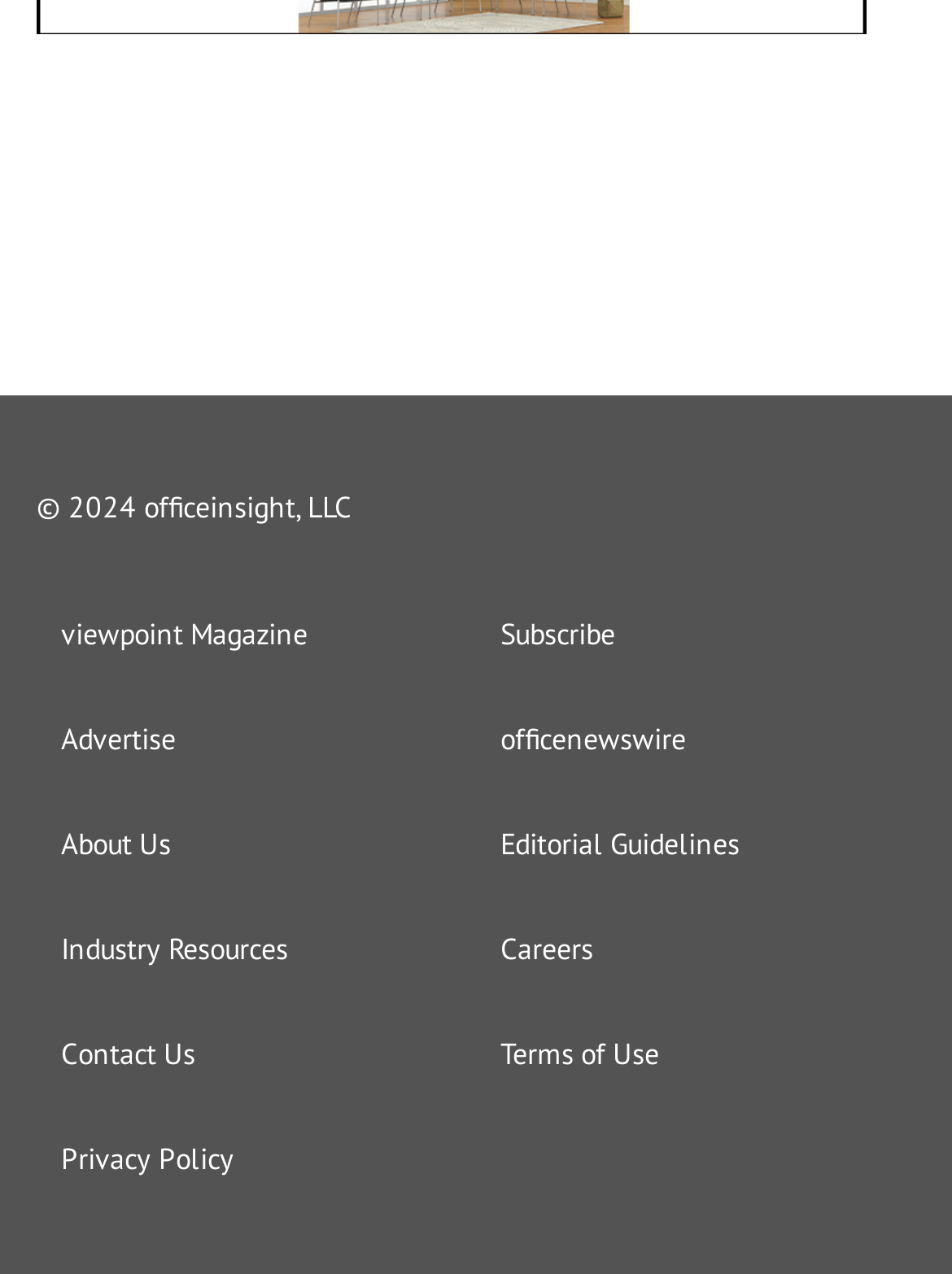How many links are there in the footer? Look at the image and give a one-word or short phrase answer.

12